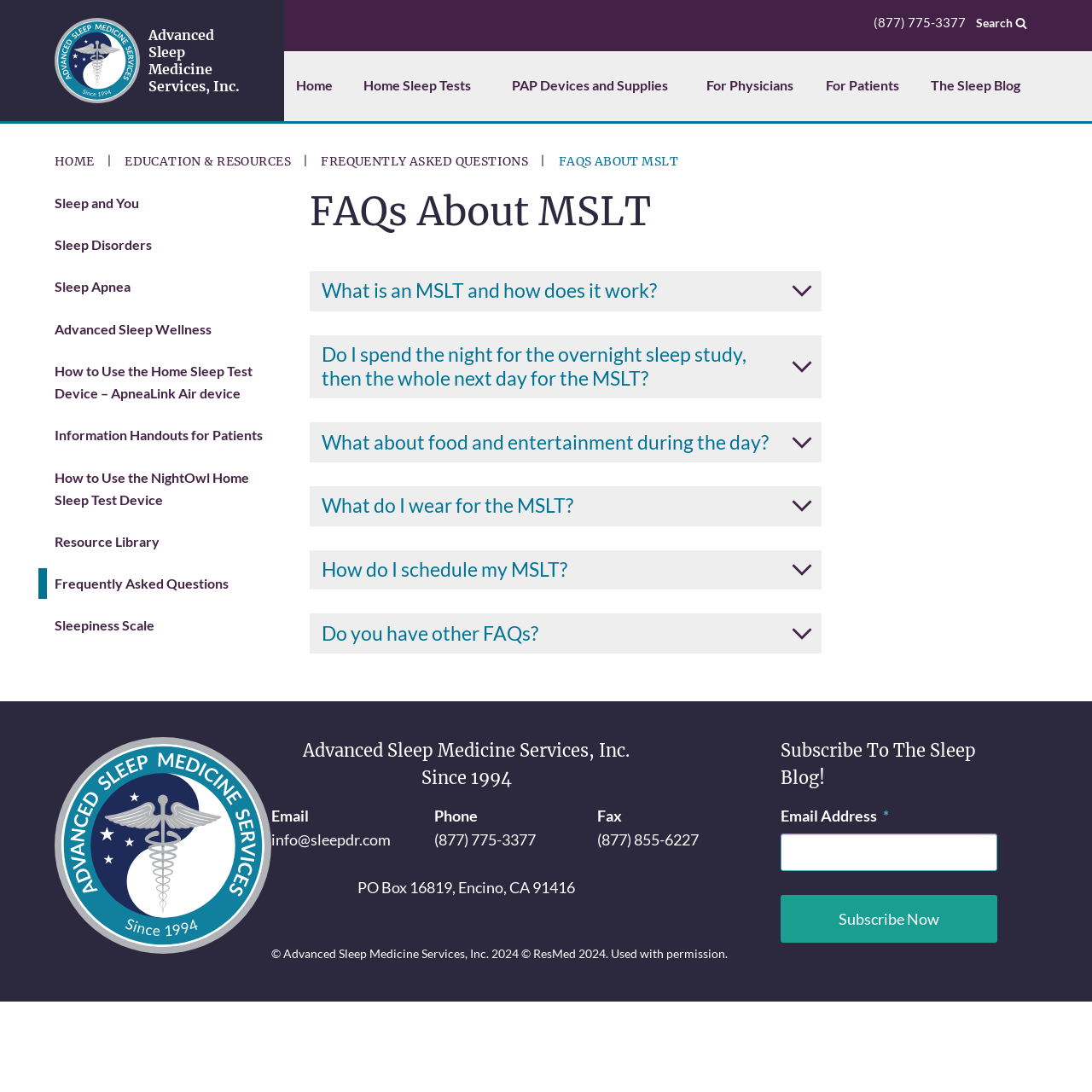Pinpoint the bounding box coordinates of the area that should be clicked to complete the following instruction: "Subscribe to the Sleep Blog". The coordinates must be given as four float numbers between 0 and 1, i.e., [left, top, right, bottom].

[0.715, 0.819, 0.913, 0.863]